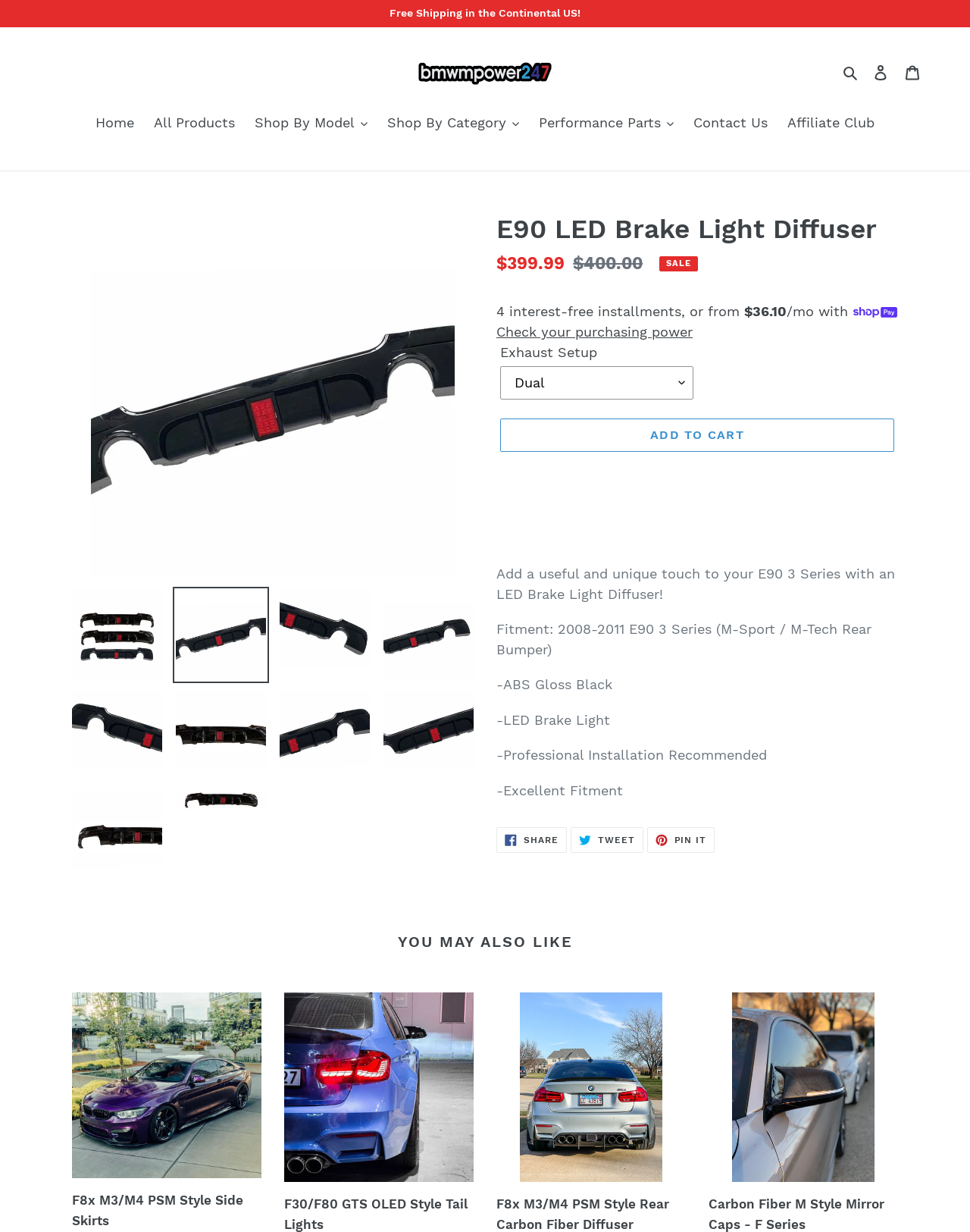Please provide the bounding box coordinates for the UI element as described: "Online retailers". The coordinates must be four floats between 0 and 1, represented as [left, top, right, bottom].

None